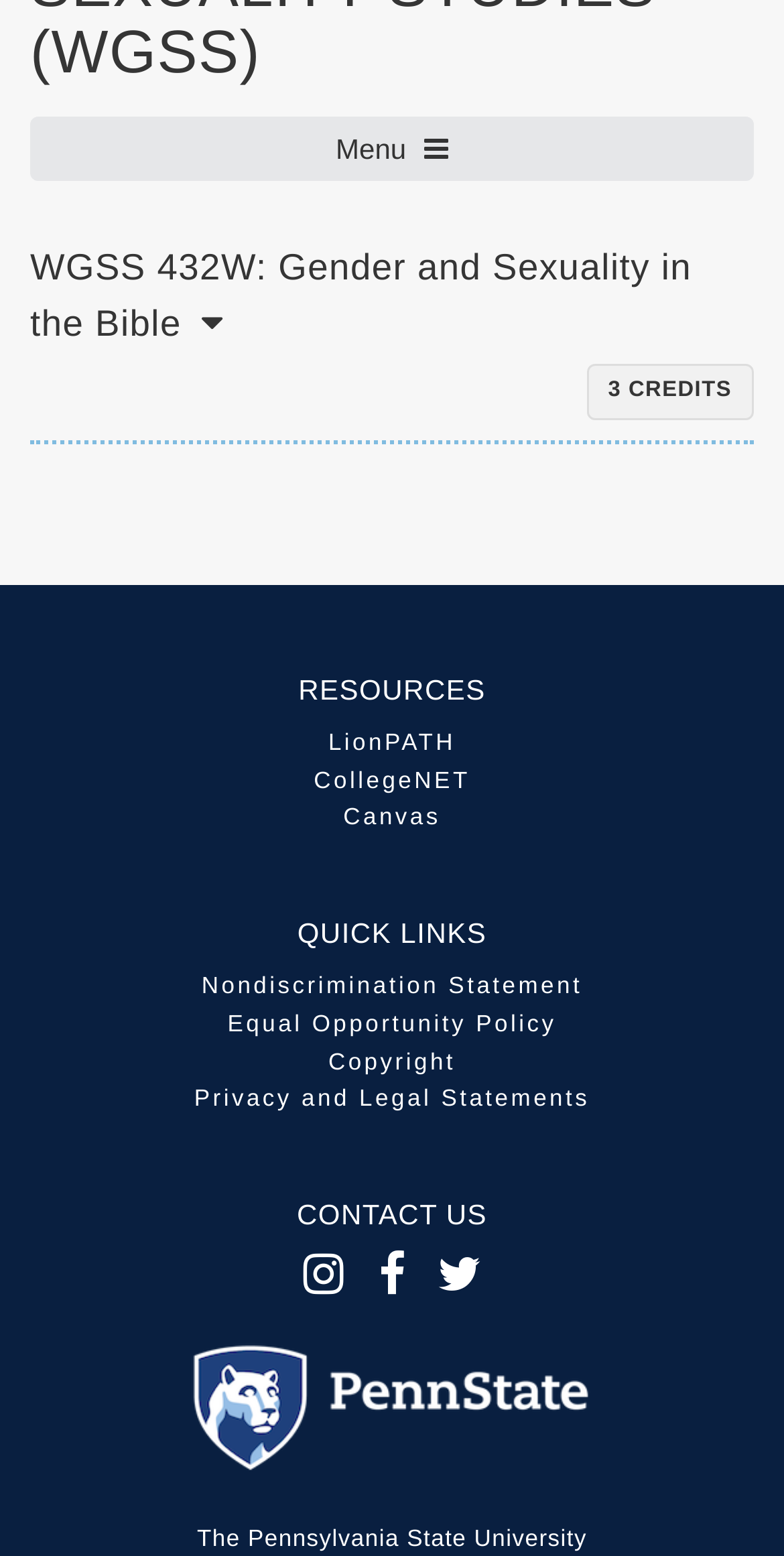Identify the bounding box coordinates of the region I need to click to complete this instruction: "View 'Nondiscrimination Statement'".

[0.257, 0.626, 0.743, 0.643]